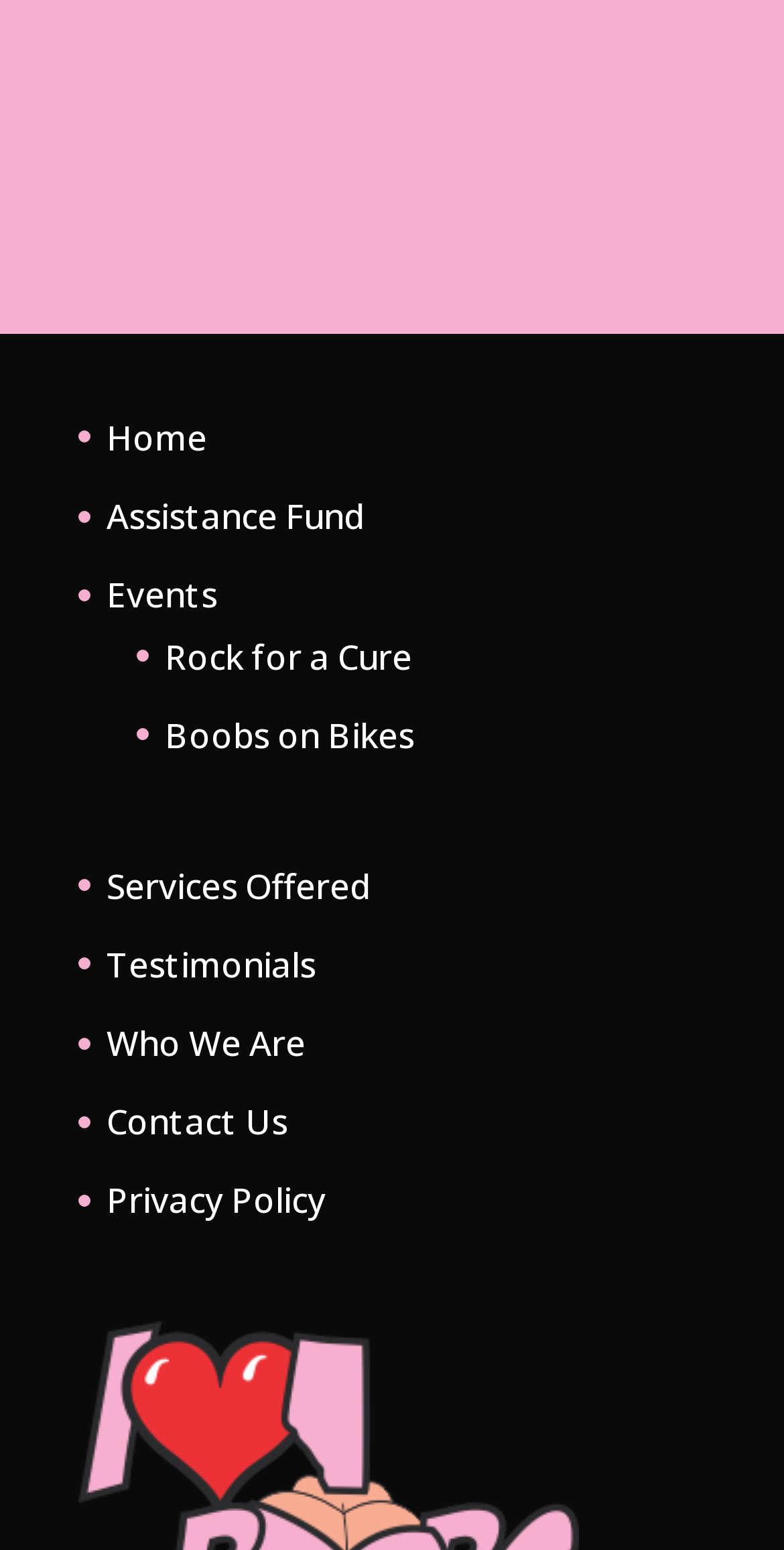What is the last link in the navigation menu?
Examine the screenshot and reply with a single word or phrase.

Privacy Policy